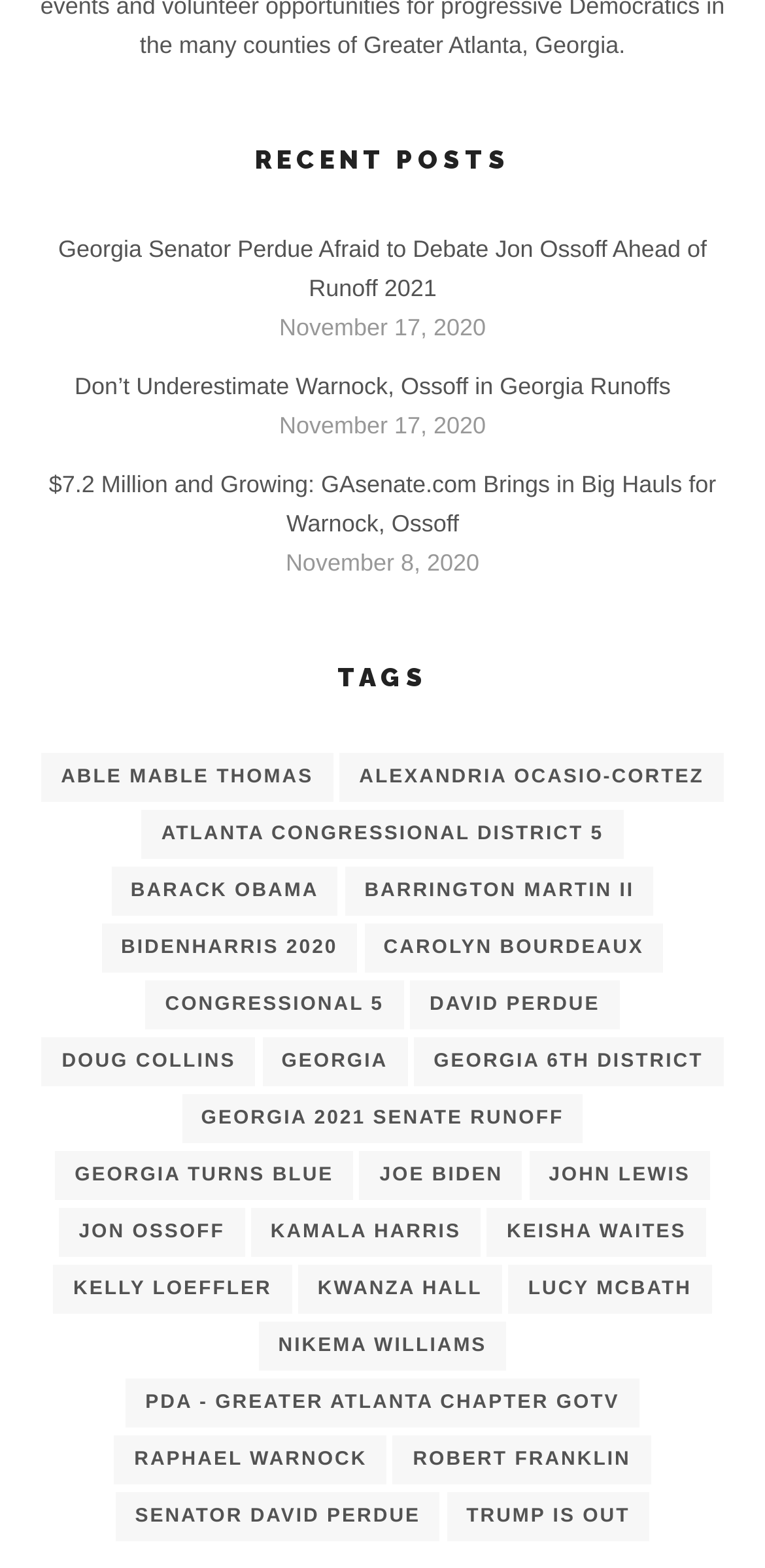Specify the bounding box coordinates of the region I need to click to perform the following instruction: "Check out BidenHarris 2020". The coordinates must be four float numbers in the range of 0 to 1, i.e., [left, top, right, bottom].

[0.133, 0.589, 0.467, 0.62]